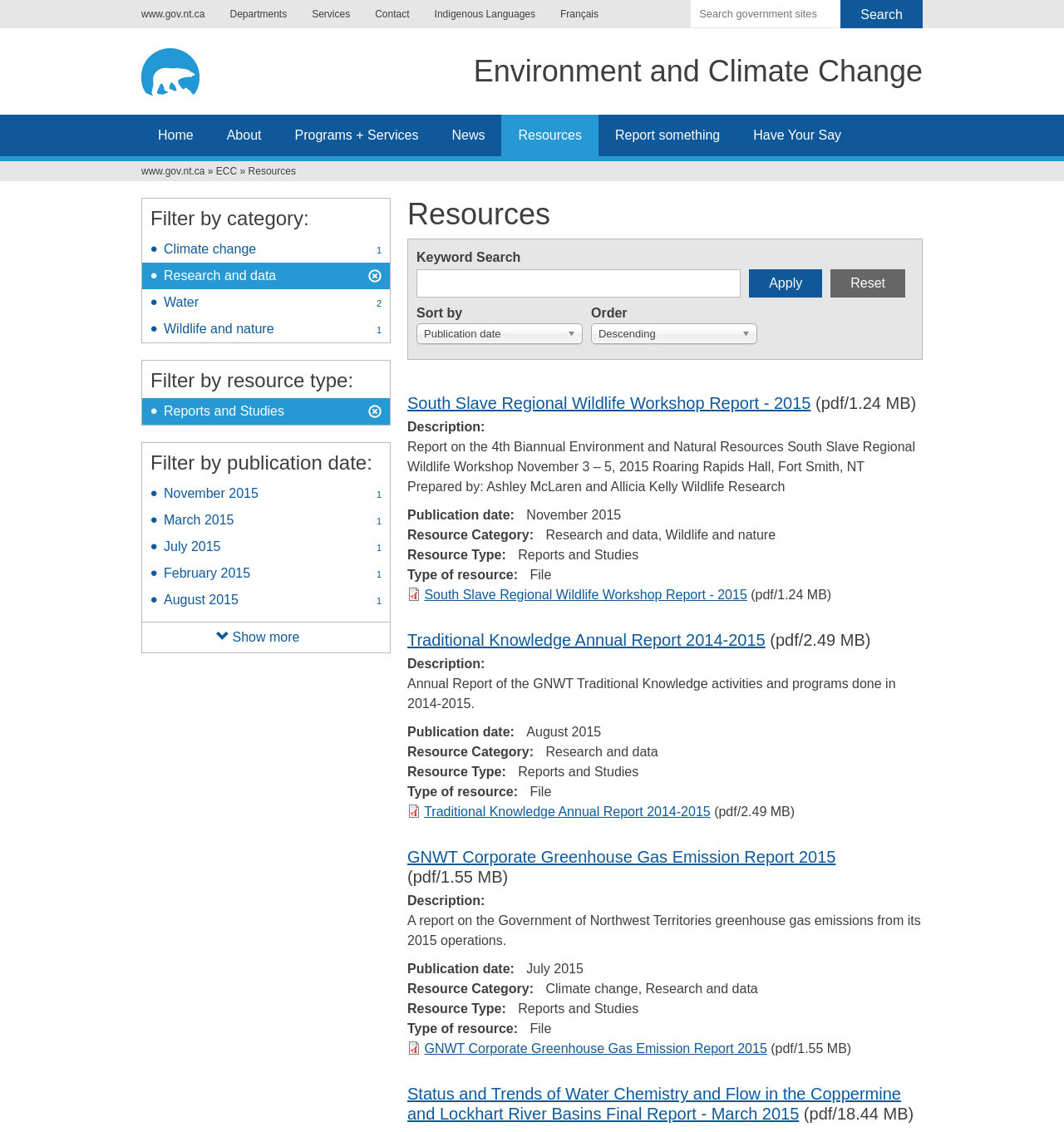Give the bounding box coordinates for the element described by: "Traditional Knowledge Annual Report 2014-2015".

[0.399, 0.711, 0.668, 0.723]